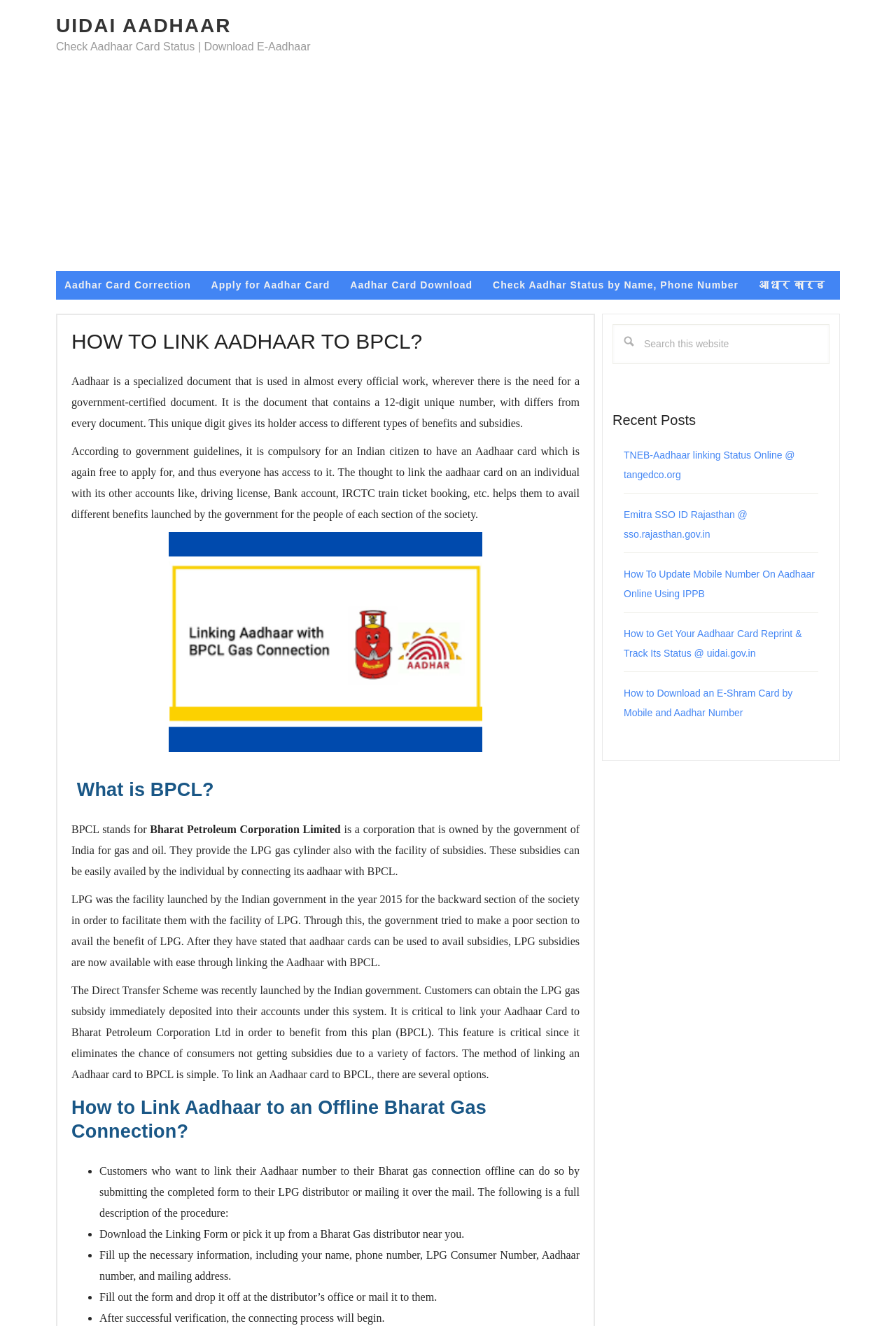Identify the bounding box coordinates of the element to click to follow this instruction: 'Search this website'. Ensure the coordinates are four float values between 0 and 1, provided as [left, top, right, bottom].

[0.684, 0.244, 0.926, 0.274]